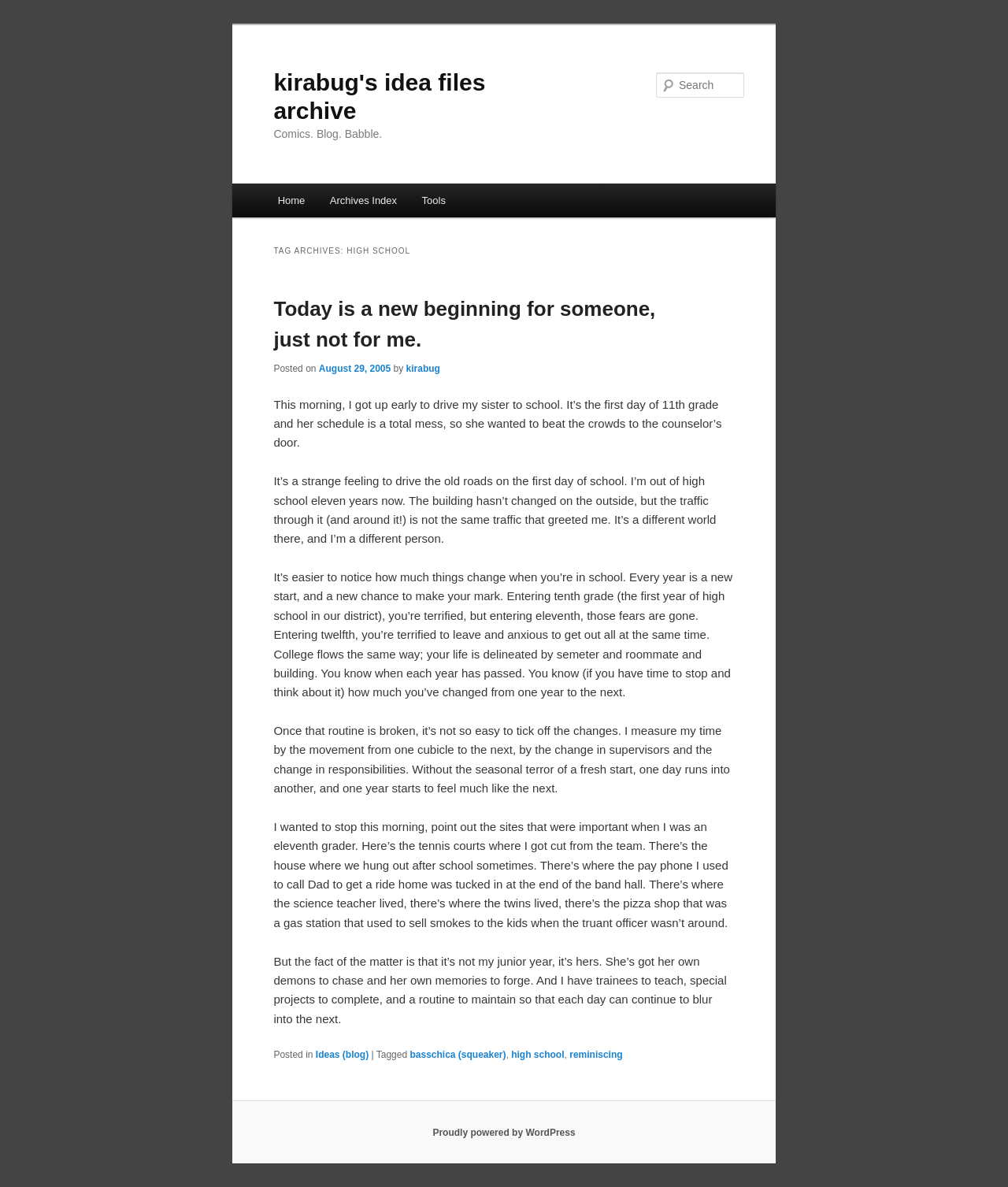Highlight the bounding box coordinates of the region I should click on to meet the following instruction: "Search for something".

[0.651, 0.061, 0.738, 0.082]